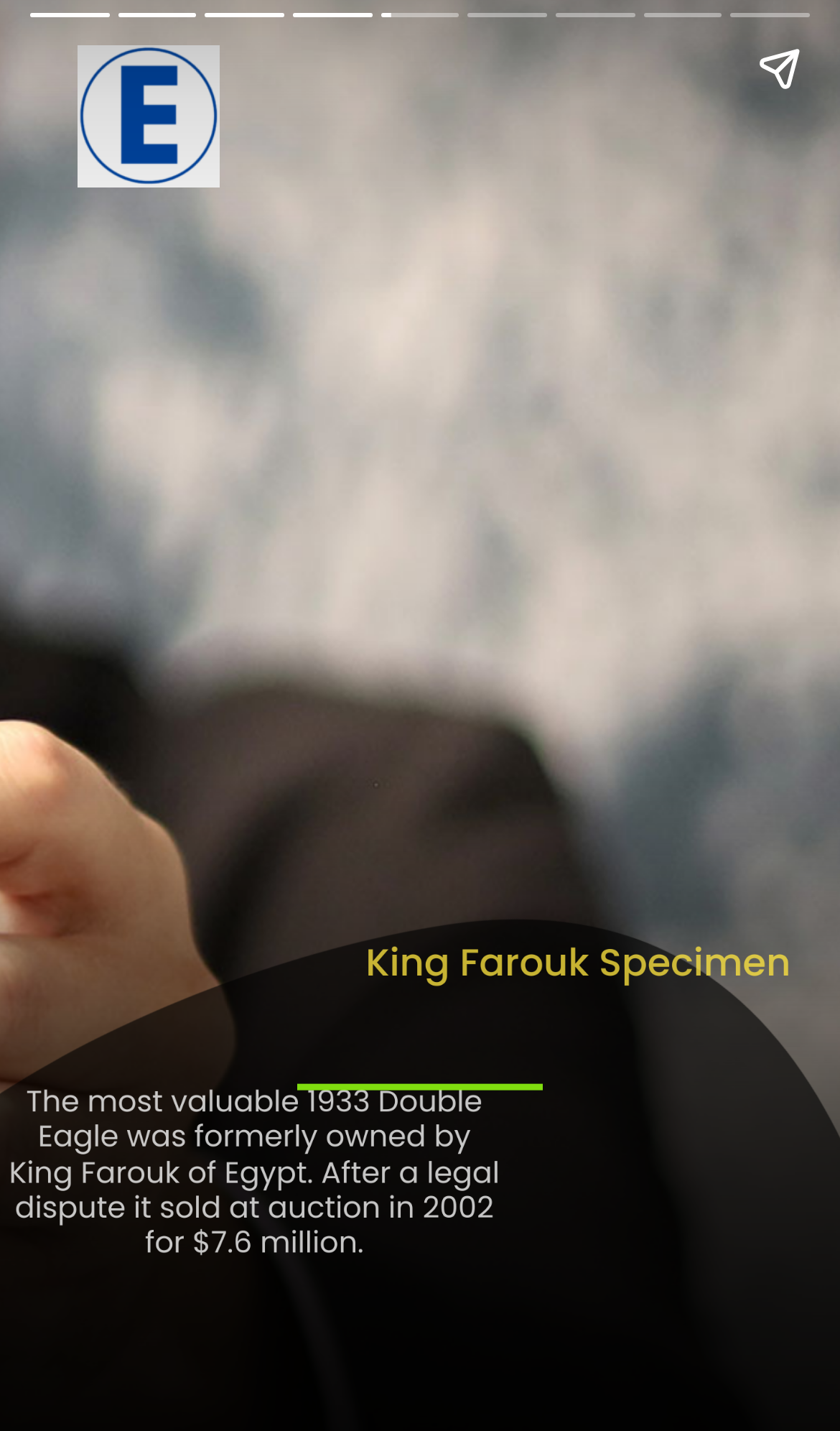By analyzing the image, answer the following question with a detailed response: Who owned the 1933 Double Eagle Coin?

Based on the text 'The most valuable 1933 Double Eagle was formerly owned by King Farouk of Egypt.', it can be inferred that King Farouk of Egypt was the previous owner of the 1933 Double Eagle Coin.